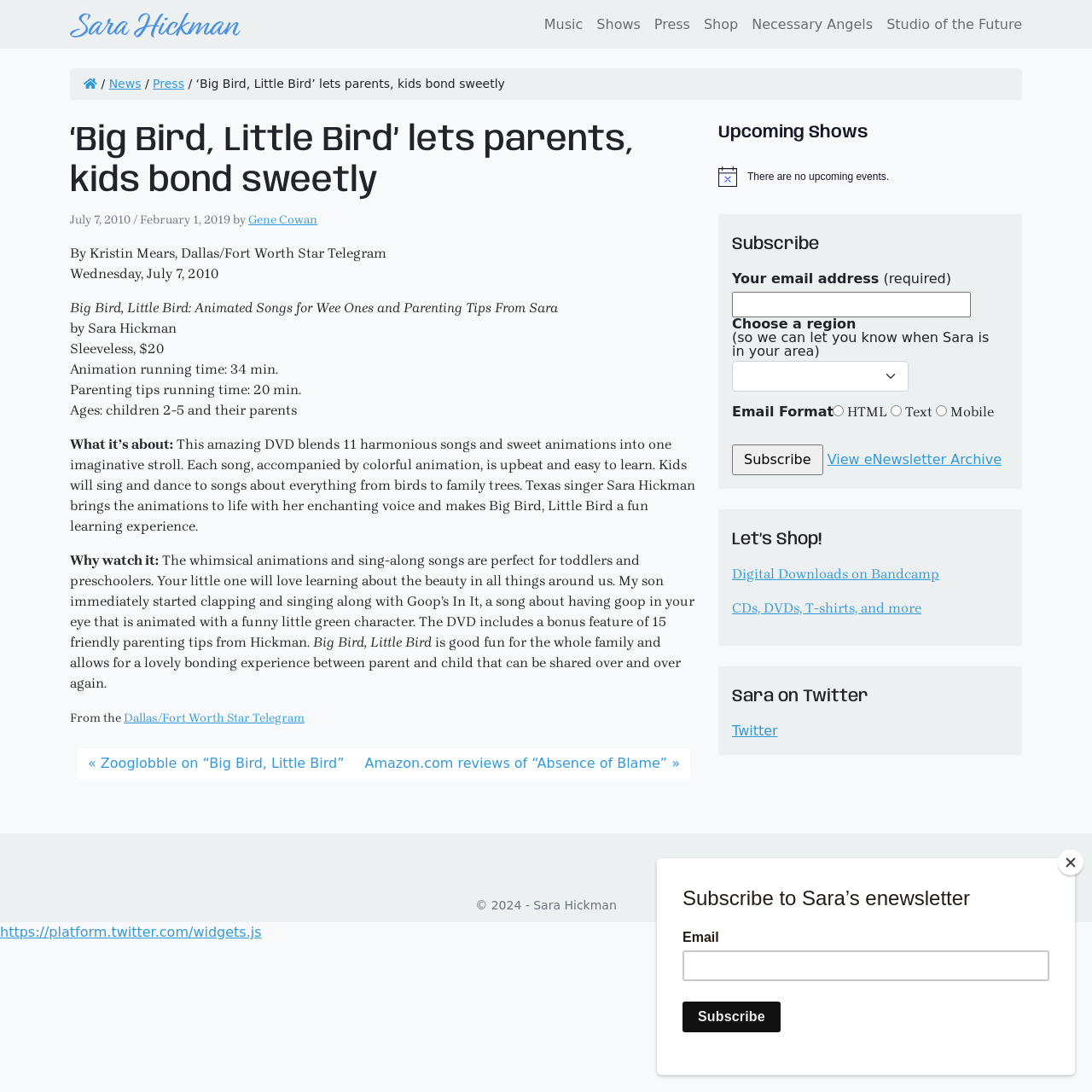Given the element description "View eNewsletter Archive", identify the bounding box of the corresponding UI element.

[0.758, 0.413, 0.917, 0.428]